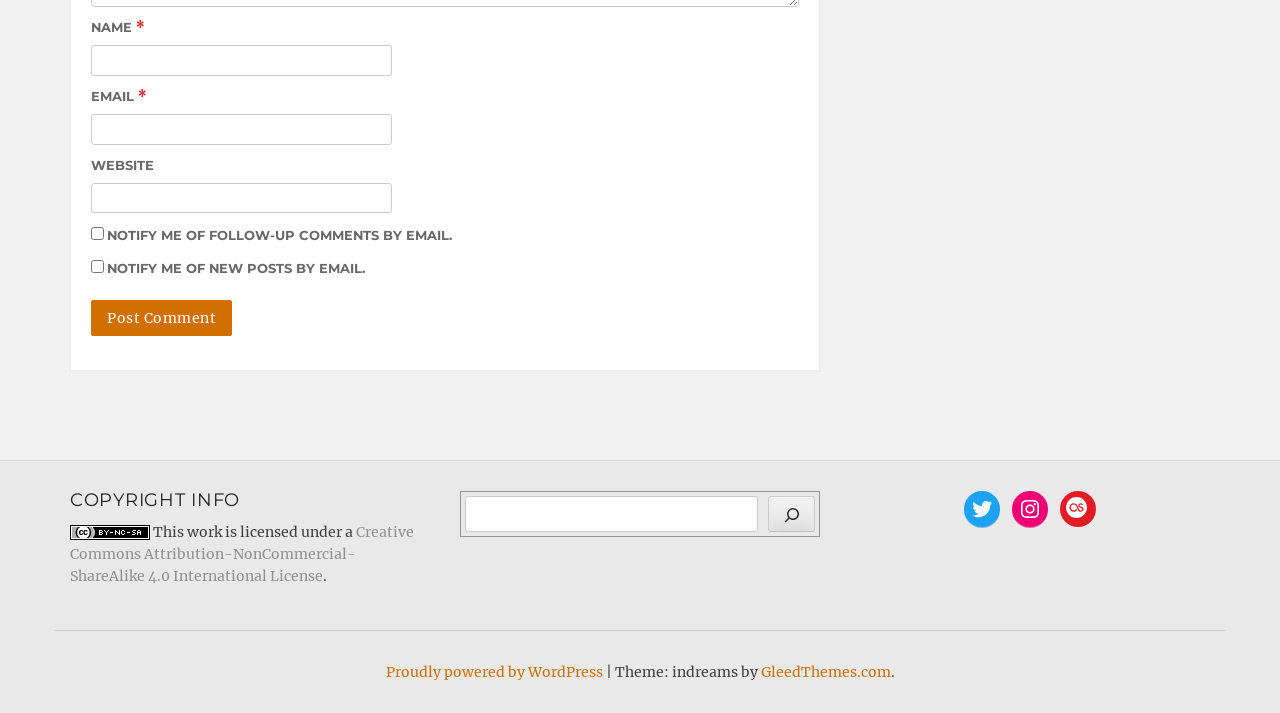Identify the bounding box coordinates of the region that should be clicked to execute the following instruction: "Visit Twitter".

[0.753, 0.688, 0.781, 0.739]